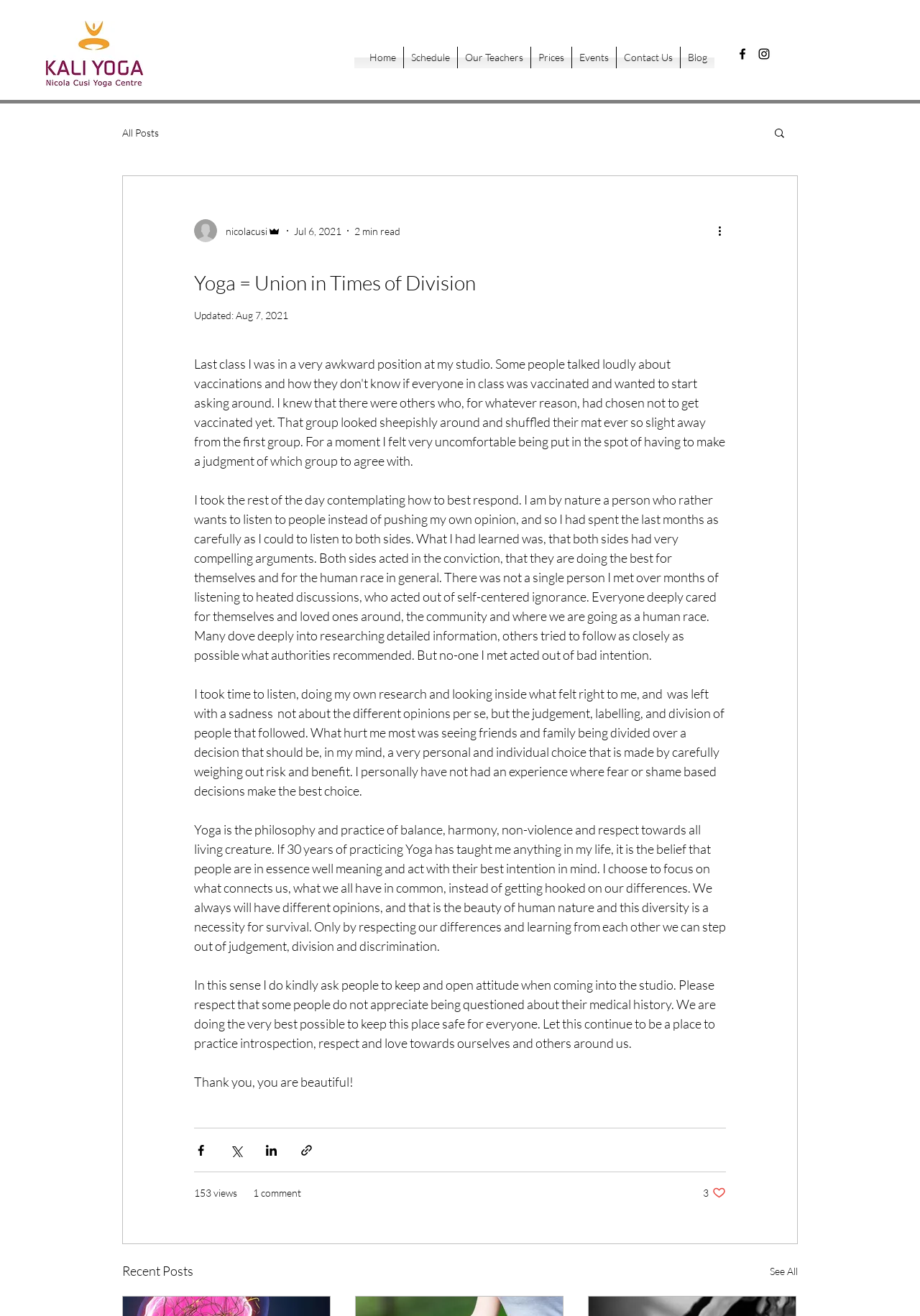Determine the bounding box coordinates of the clickable element to achieve the following action: 'Call the phone number'. Provide the coordinates as four float values between 0 and 1, formatted as [left, top, right, bottom].

None